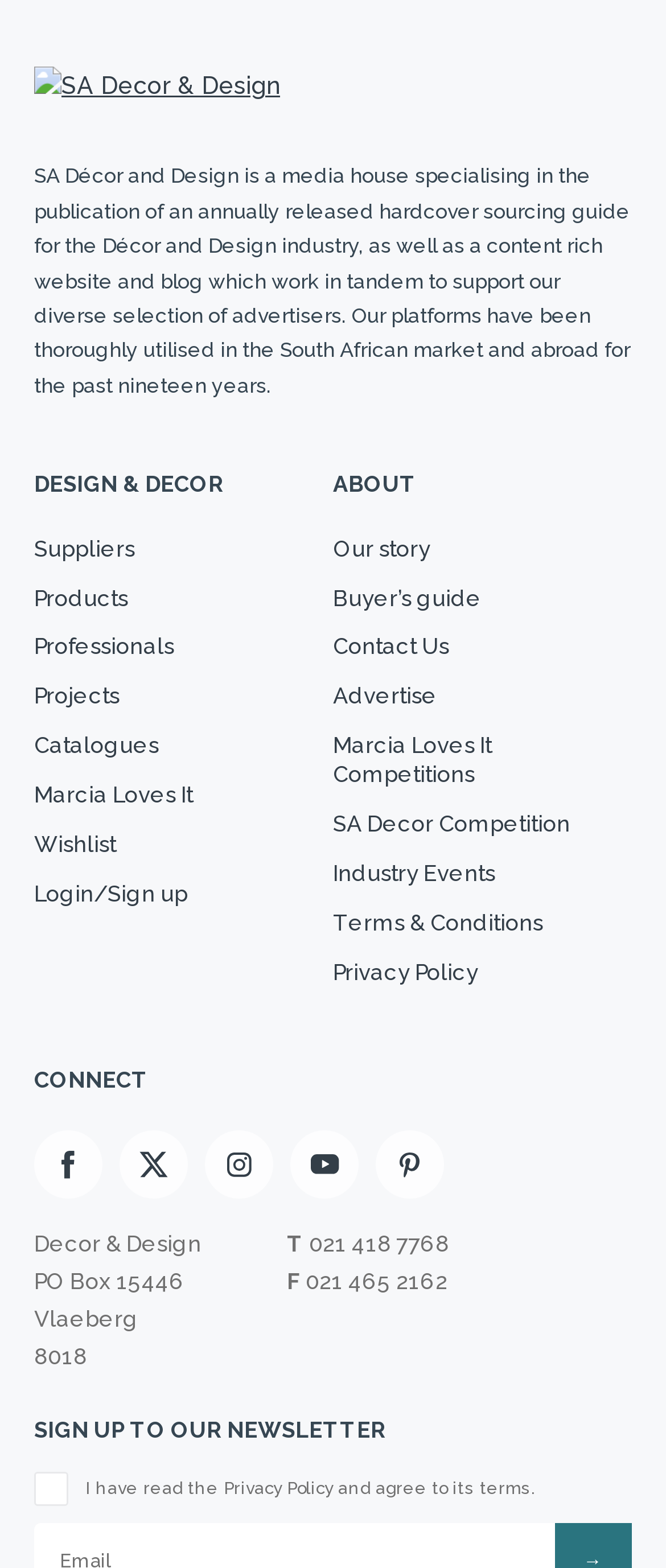Show the bounding box coordinates of the element that should be clicked to complete the task: "Click on the 'Contact Us' link".

[0.5, 0.398, 0.949, 0.429]